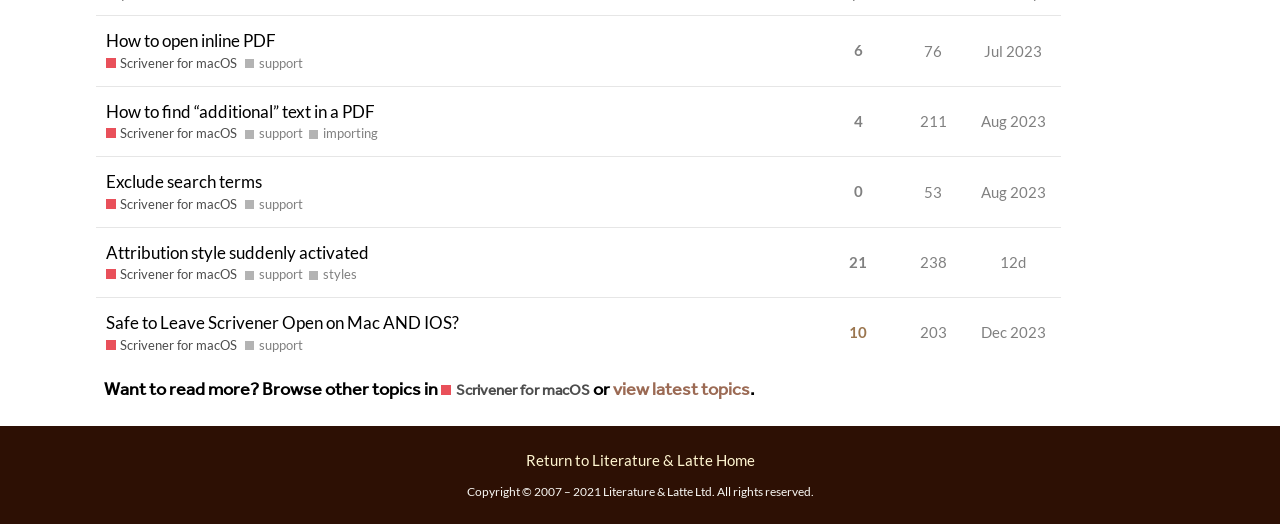Using the details in the image, give a detailed response to the question below:
What is the name of the software mentioned in the topics?

I found the name of the software mentioned in the topics by looking at the link elements that contain the text 'Scrivener for macOS'. This software is mentioned in multiple topics.